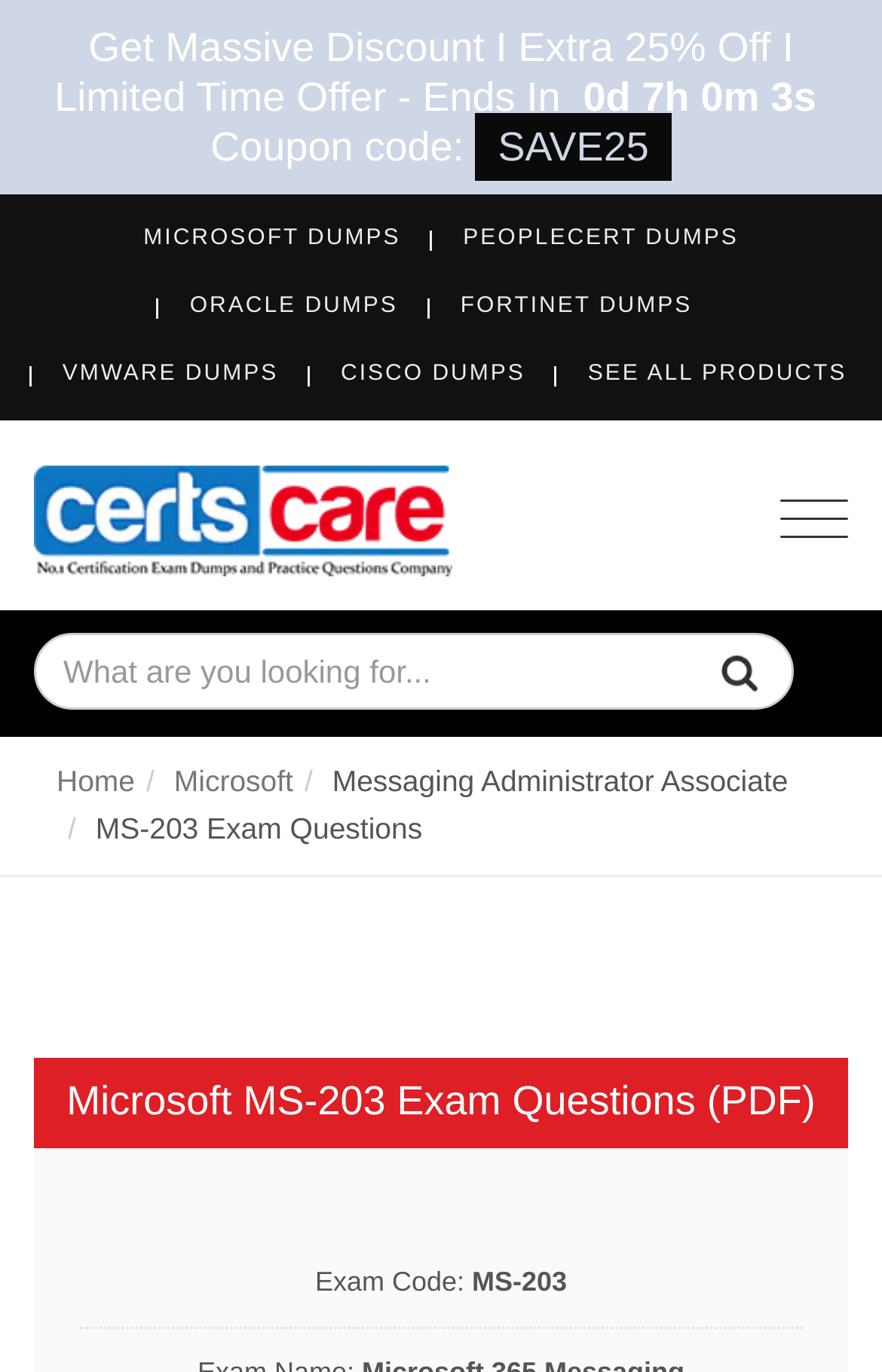Pinpoint the bounding box coordinates of the area that must be clicked to complete this instruction: "Get massive discount".

[0.062, 0.018, 0.9, 0.087]